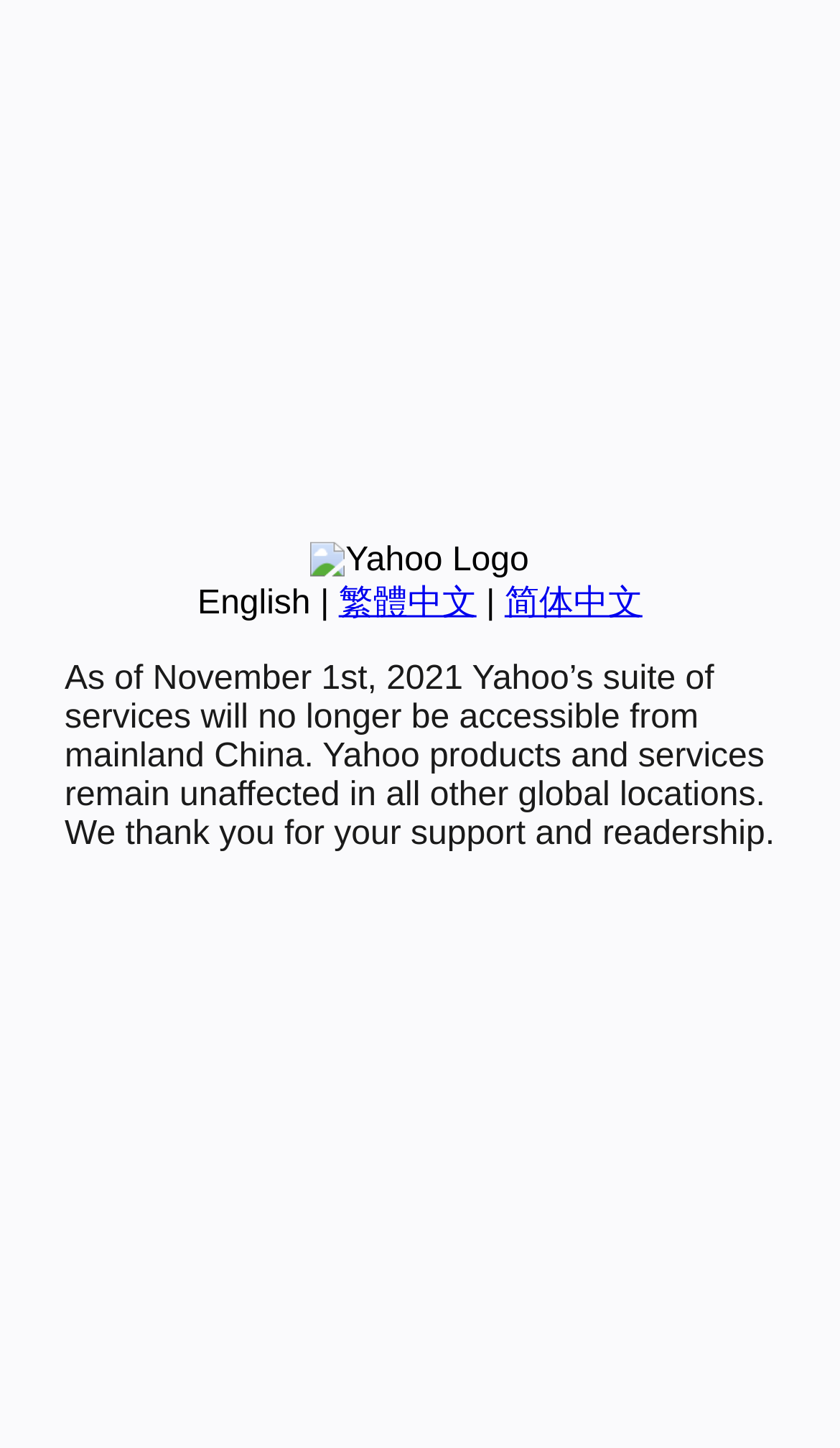Identify the bounding box coordinates for the UI element described as follows: English. Use the format (top-left x, top-left y, bottom-right x, bottom-right y) and ensure all values are floating point numbers between 0 and 1.

[0.235, 0.404, 0.37, 0.429]